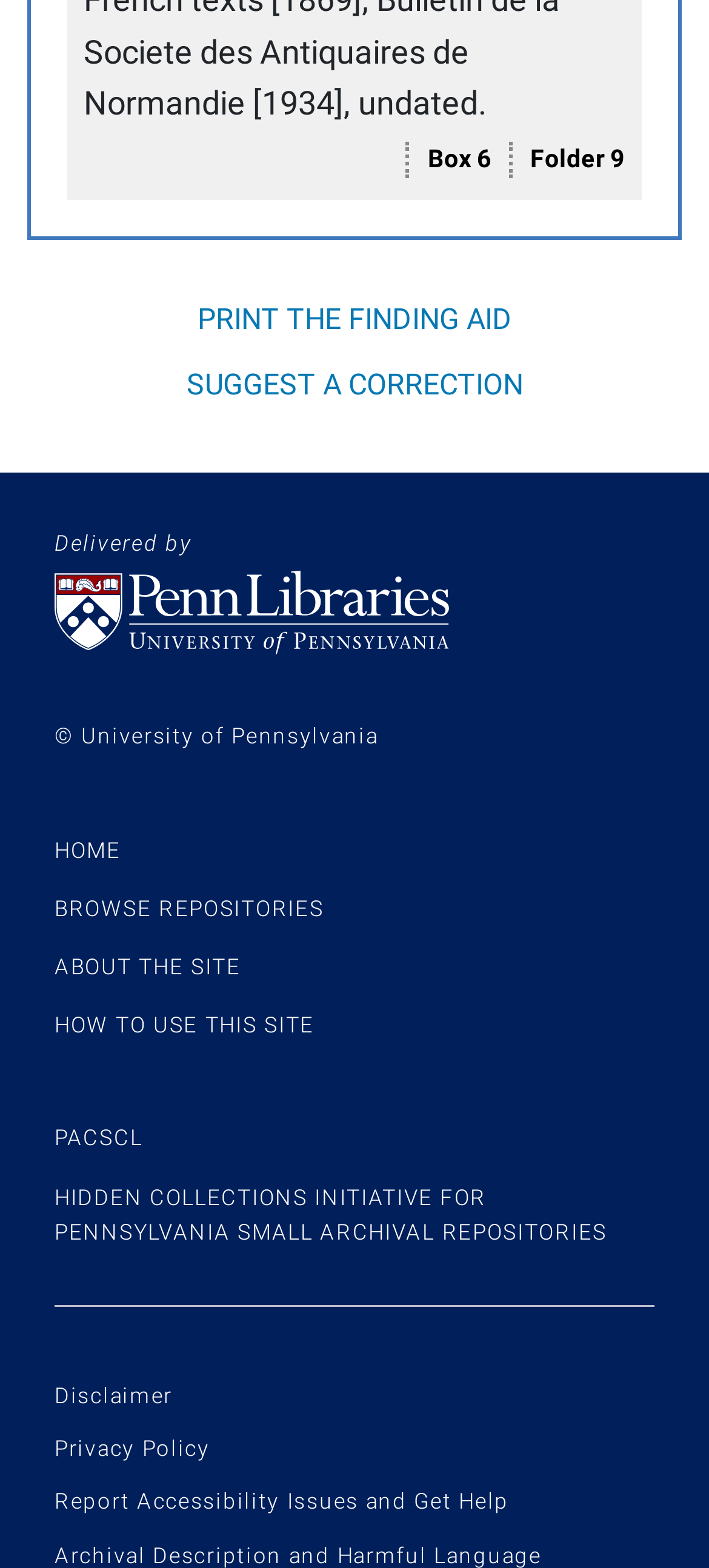How many headings are there on the page?
Based on the image, give a concise answer in the form of a single word or short phrase.

5